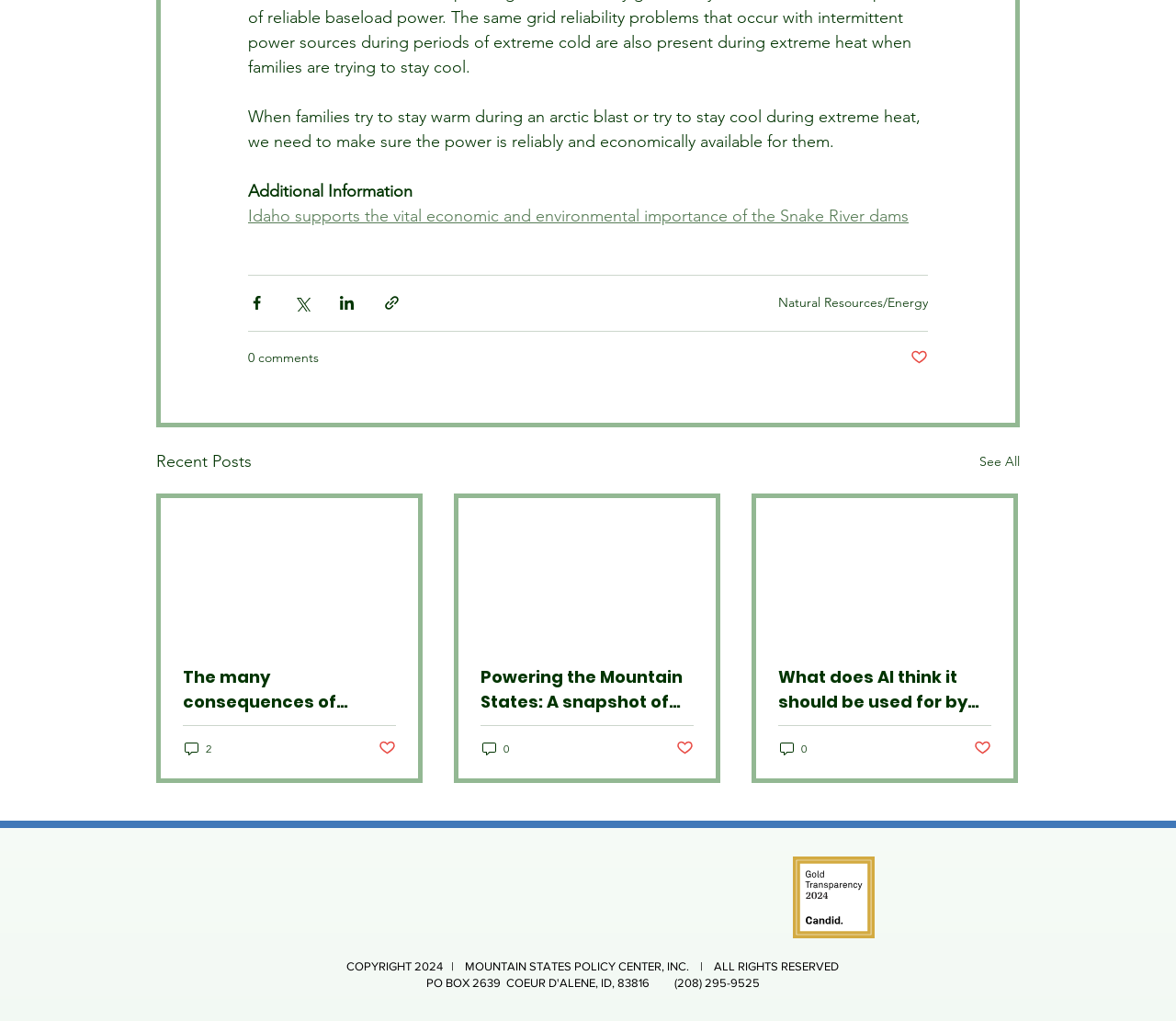Please use the details from the image to answer the following question comprehensively:
What is the main topic of the webpage?

The webpage appears to be discussing energy and natural resources, as evident from the text 'When families try to stay warm during an arctic blast or try to stay cool during extreme heat, we need to make sure the power is reliably and economically available for them.' and the link 'Natural Resources/Energy'.